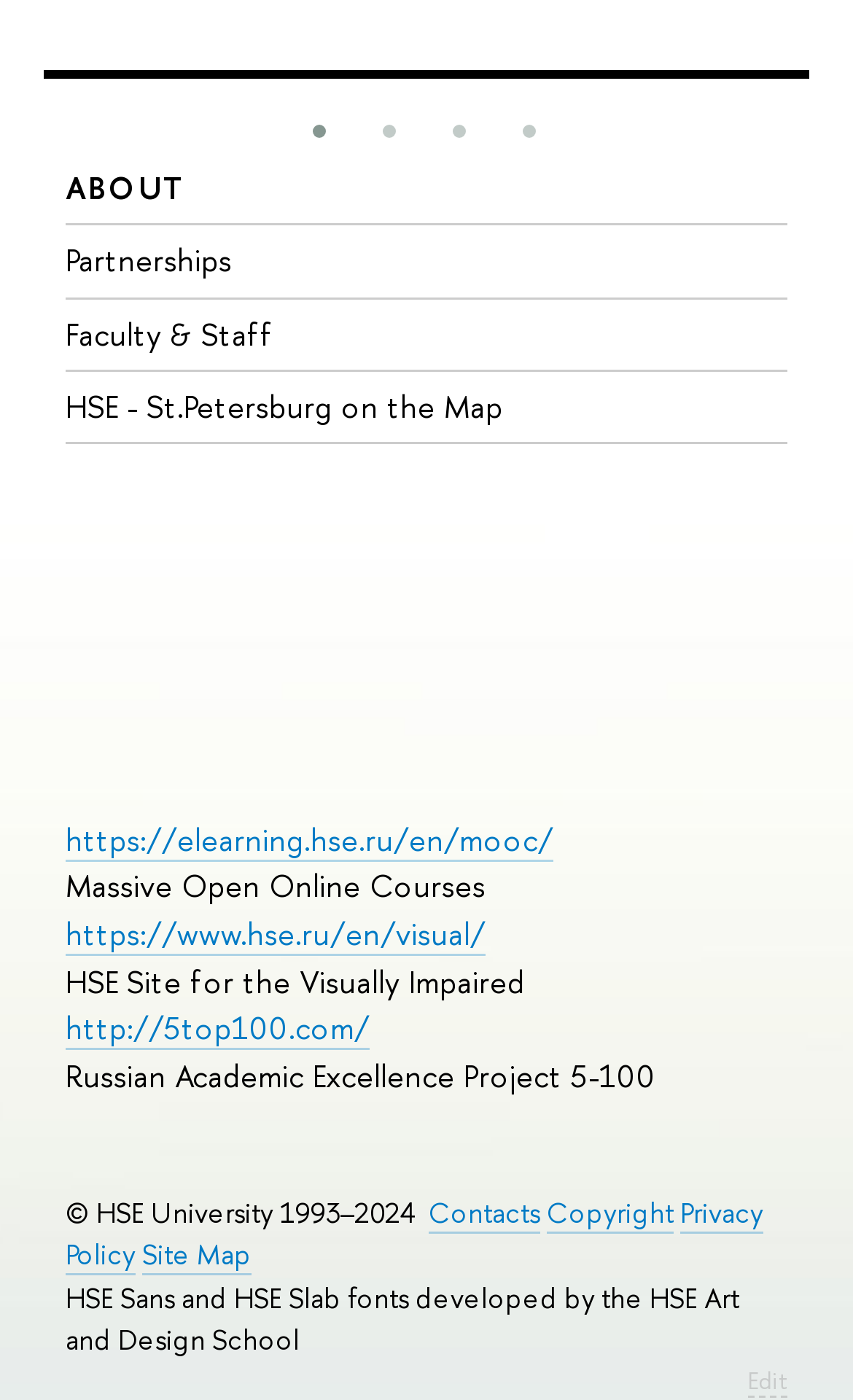Can you show the bounding box coordinates of the region to click on to complete the task described in the instruction: "Go to Massive Open Online Courses"?

[0.077, 0.584, 0.649, 0.615]